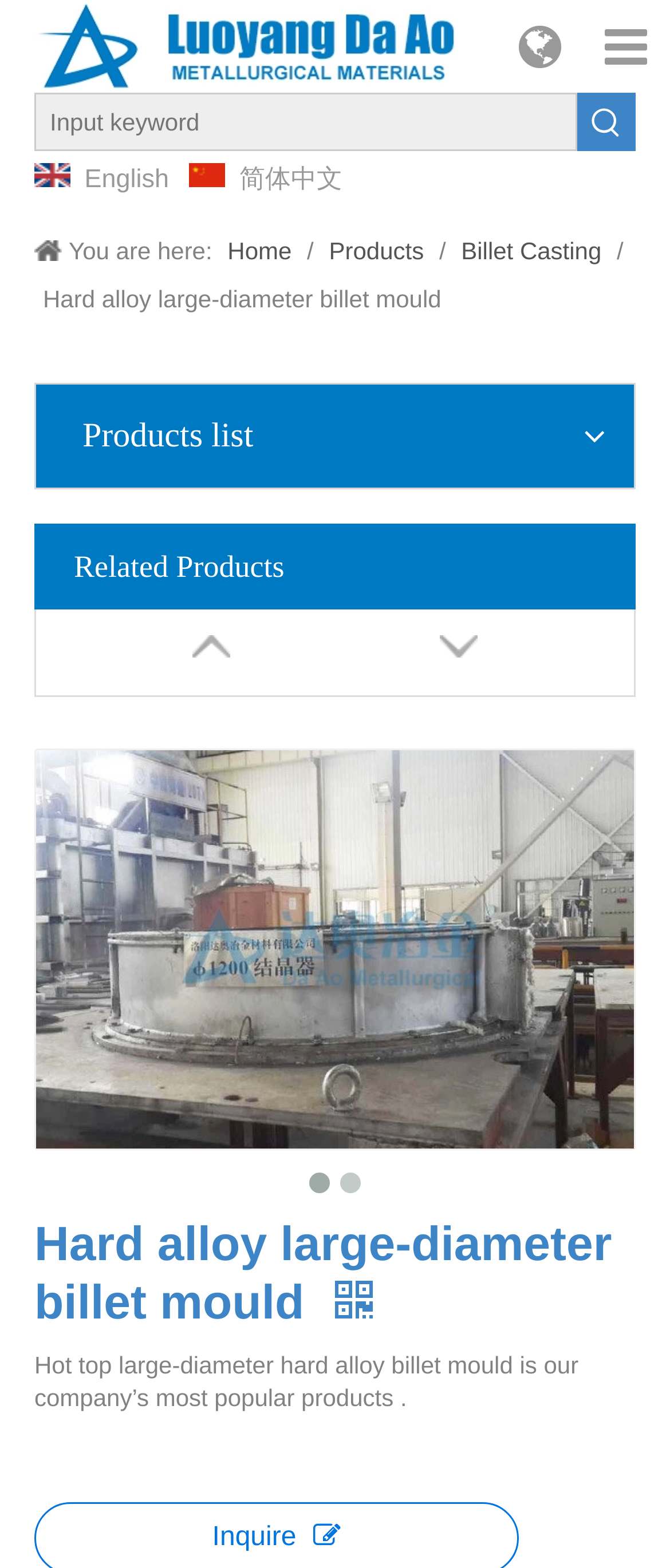Reply to the question with a brief word or phrase: What is the company name of the website?

Luo Yang Da Ao Metallurgical Material Co.,Ltd